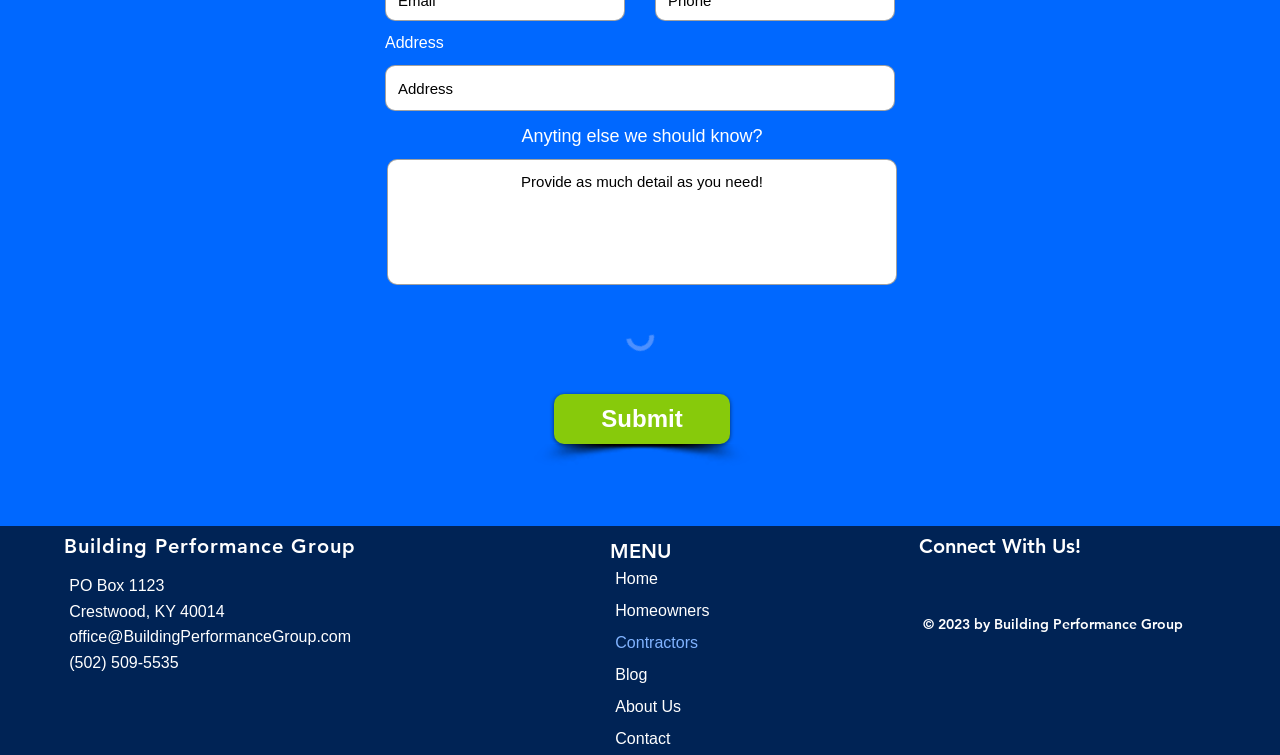What is the purpose of the 'Submit' button?
Based on the content of the image, thoroughly explain and answer the question.

I inferred the purpose of the 'Submit' button by its location and context. It is placed below two text input fields, which suggests that it is used to submit the information entered in those fields. This is a common pattern in web forms, where a 'Submit' button is used to send the user's input to the server.